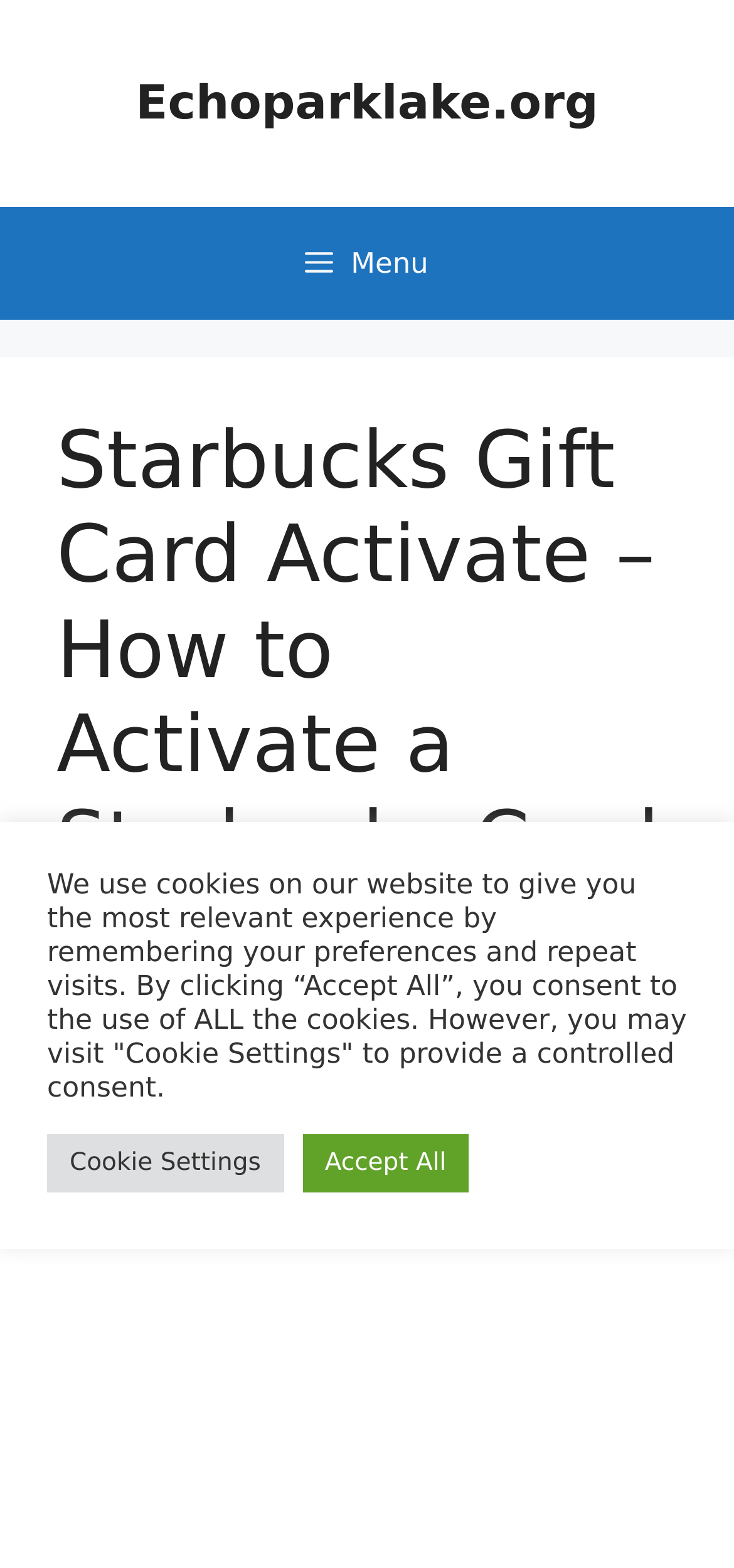Using the provided element description: "Accept All", identify the bounding box coordinates. The coordinates should be four floats between 0 and 1 in the order [left, top, right, bottom].

[0.412, 0.723, 0.639, 0.76]